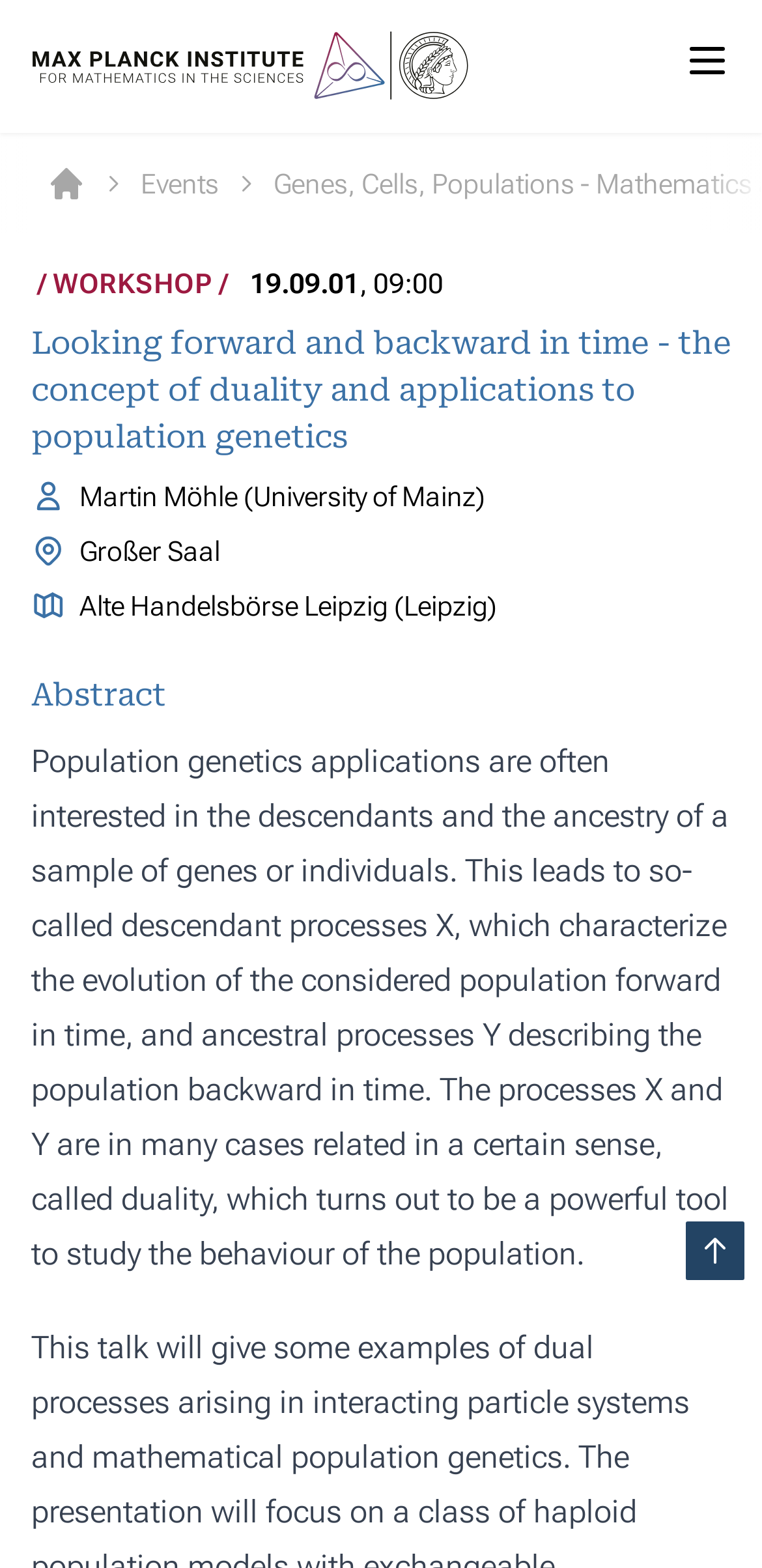Give a one-word or short-phrase answer to the following question: 
What is the concept being discussed?

duality